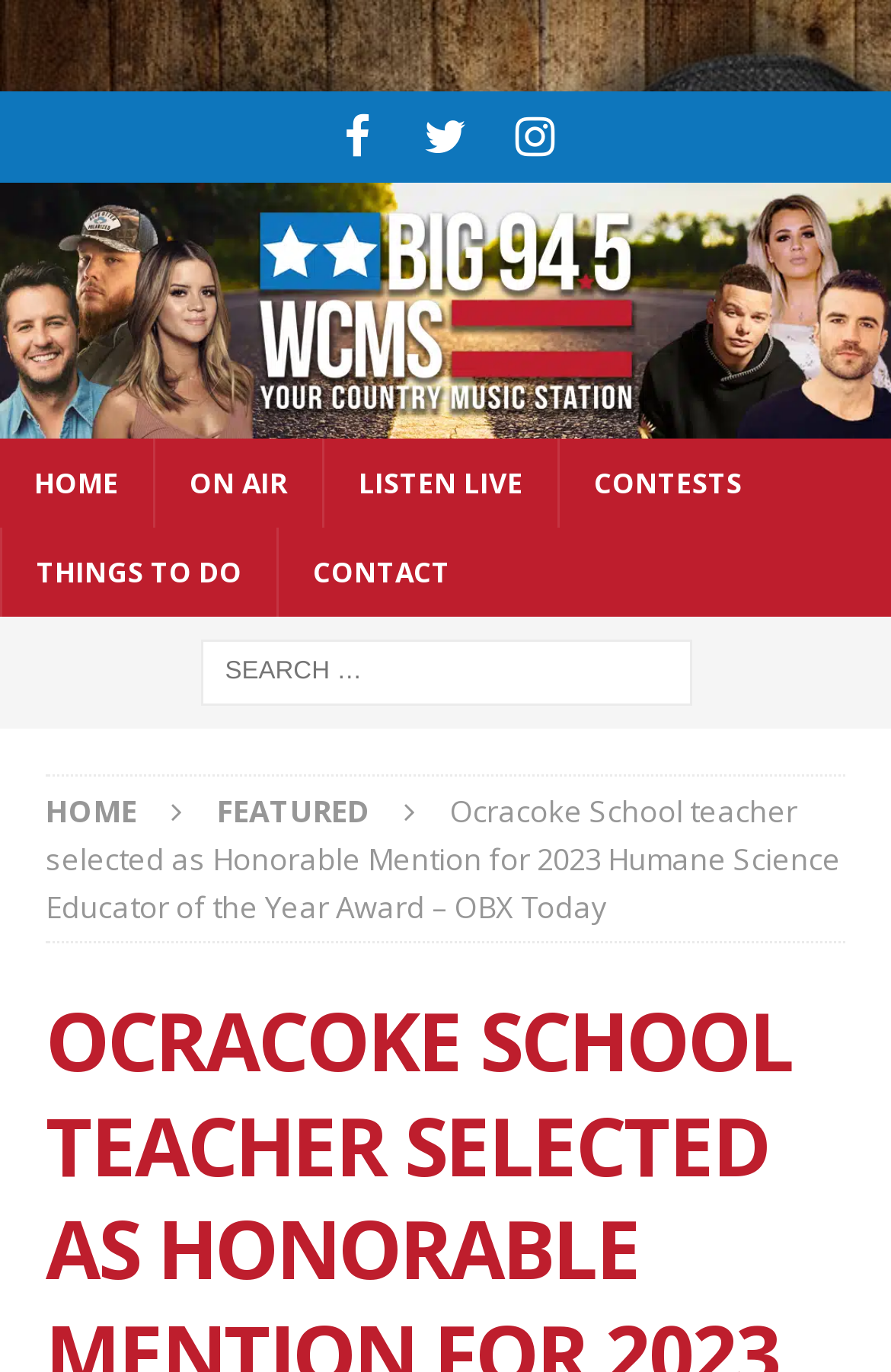Please give the bounding box coordinates of the area that should be clicked to fulfill the following instruction: "Search for something". The coordinates should be in the format of four float numbers from 0 to 1, i.e., [left, top, right, bottom].

[0.224, 0.466, 0.776, 0.514]